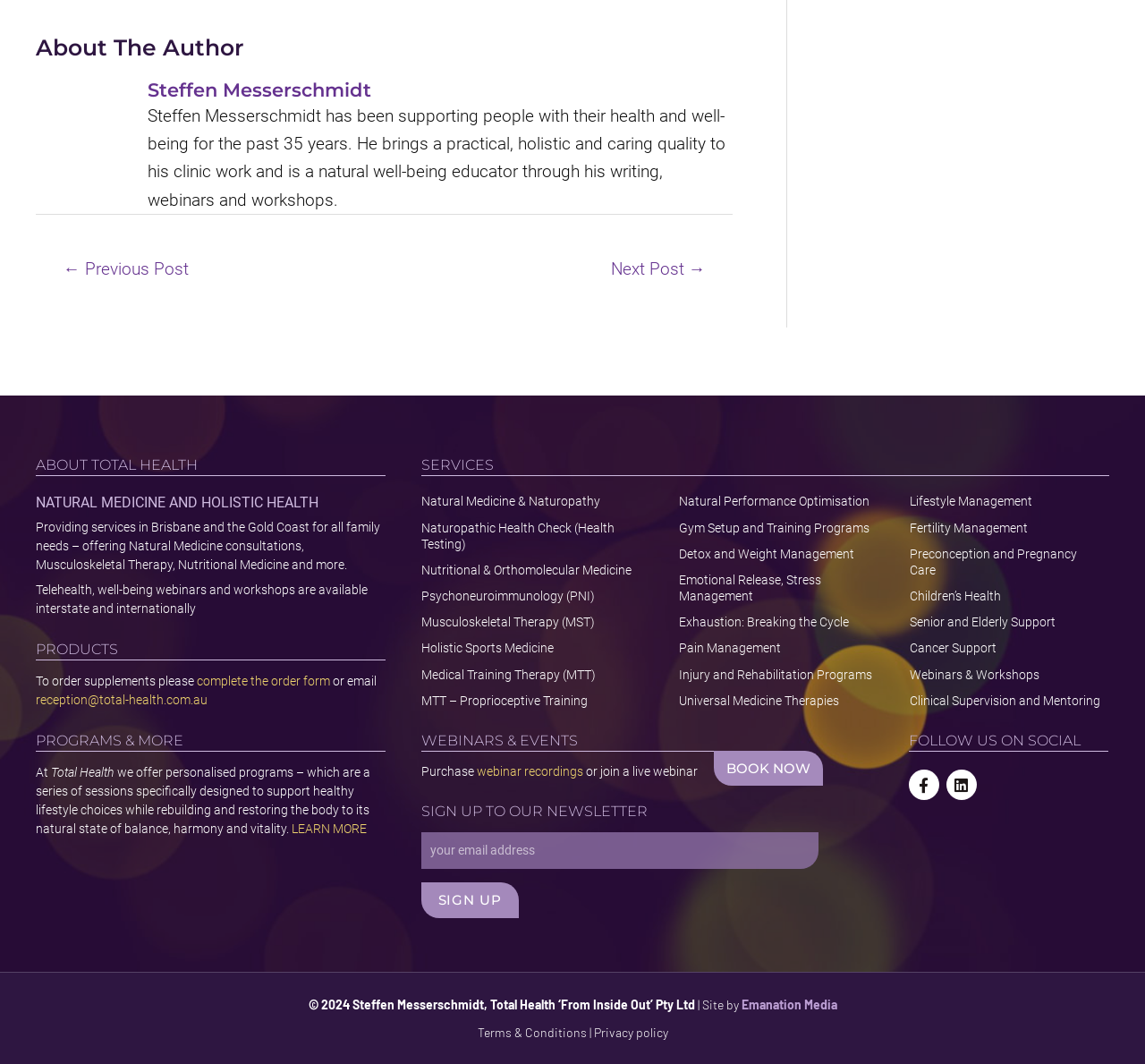Identify the bounding box coordinates of the element that should be clicked to fulfill this task: "Click on the 'Steffen Messerschmidt' link". The coordinates should be provided as four float numbers between 0 and 1, i.e., [left, top, right, bottom].

[0.129, 0.074, 0.64, 0.096]